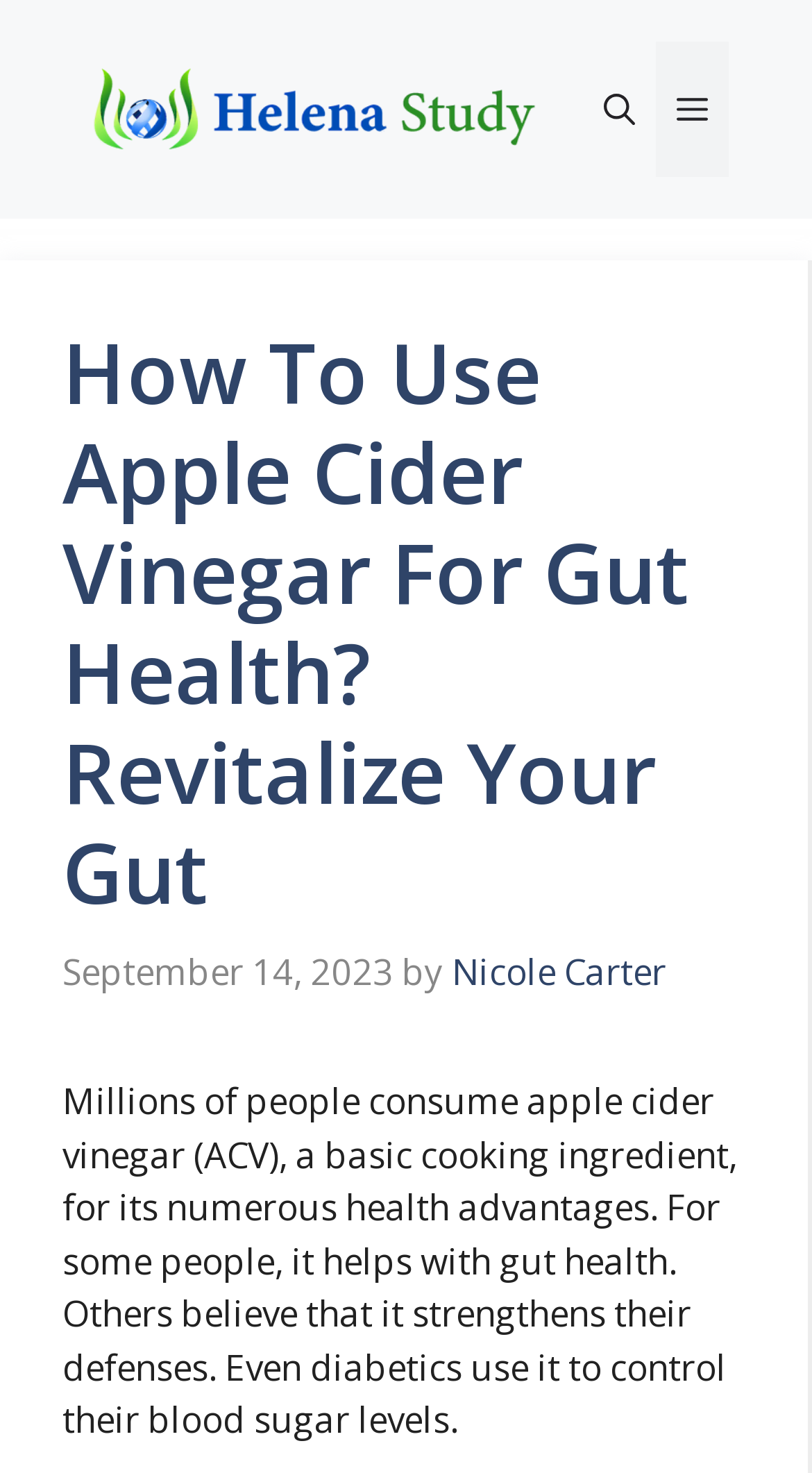Please find the bounding box for the UI element described by: "alt="Helena Study"".

[0.103, 0.055, 0.667, 0.088]